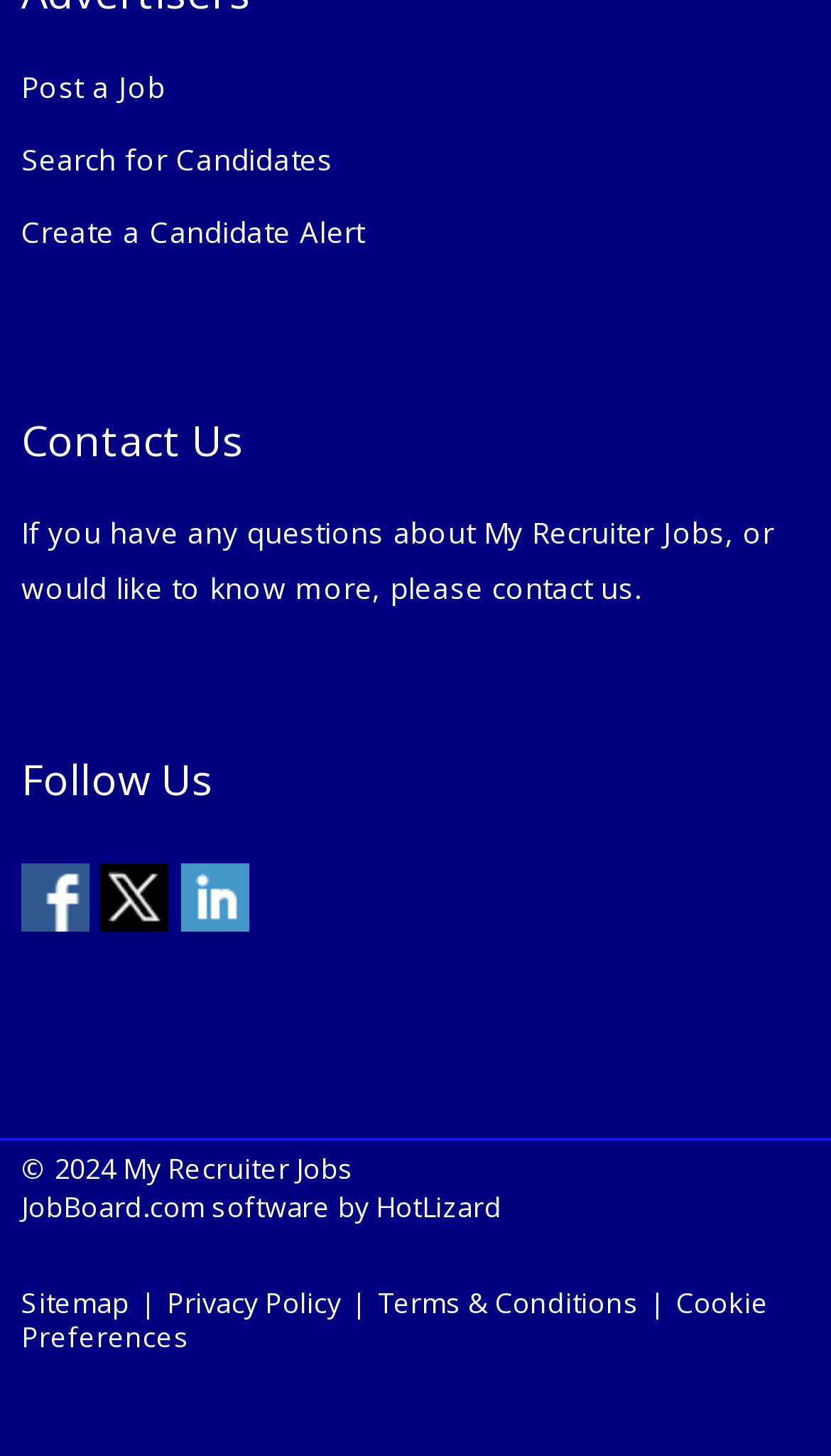How many links are there under 'Contact Us'?
Please use the visual content to give a single word or phrase answer.

1